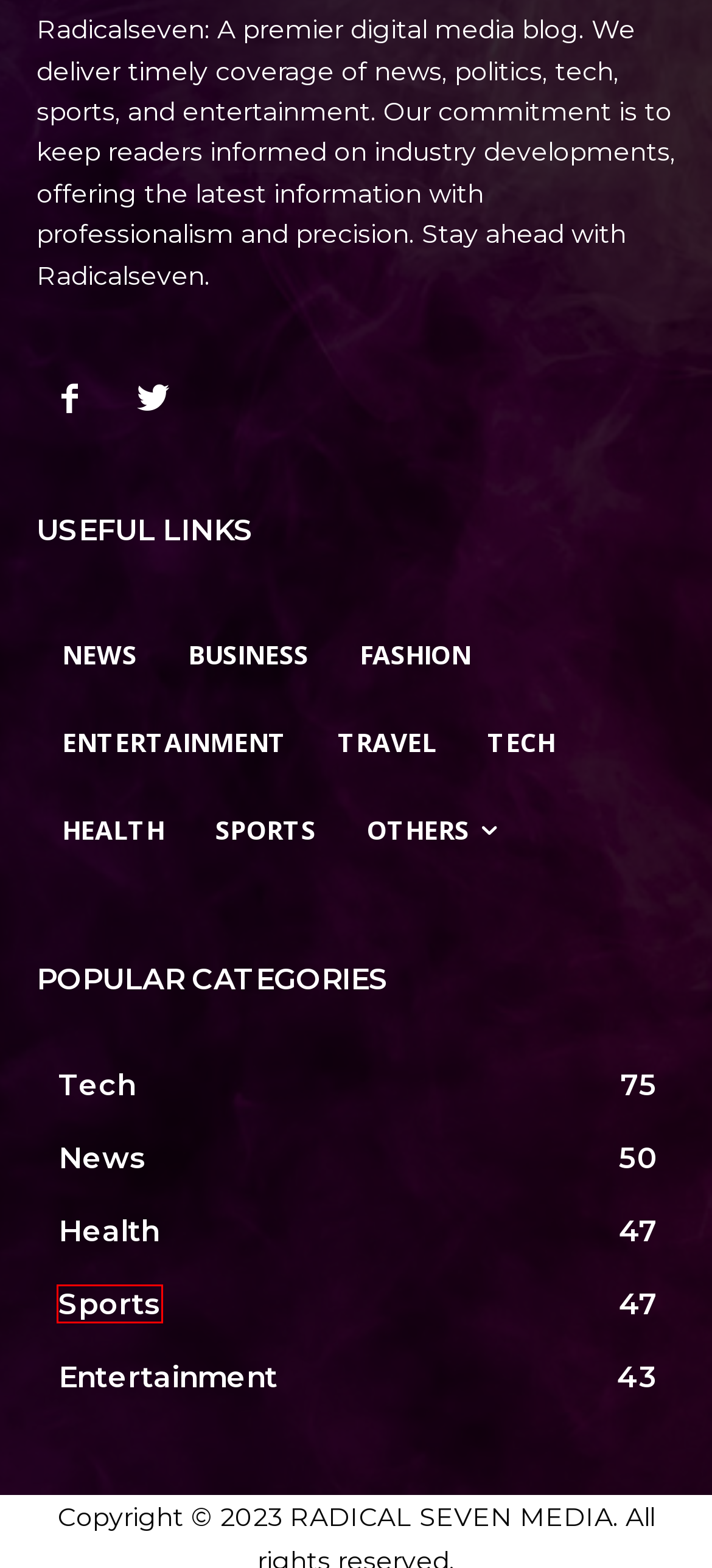You see a screenshot of a webpage with a red bounding box surrounding an element. Pick the webpage description that most accurately represents the new webpage after interacting with the element in the red bounding box. The options are:
A. Offering top-rated house cleaning in Lee County and Collier County | Connect Cleaning Solutions
B. Locks of Love: How Organic Hair Gel Benefits Your Hair's Strength and Shine
C. The Importance of Quality Copywriting for Website Success - RadicalSeven
D. Business Archives - RadicalSeven
E. Exciting Pickleball Tournaments in Boca Raton: Experience the Best at the Polo Club - RadicalSeven
F. Sports Archives - RadicalSeven
G. Radicalseven Fast News - Stay Informed and Up-to-Date
H. About RadicalSeven - Discover Our Blogging Journey and Mission

F